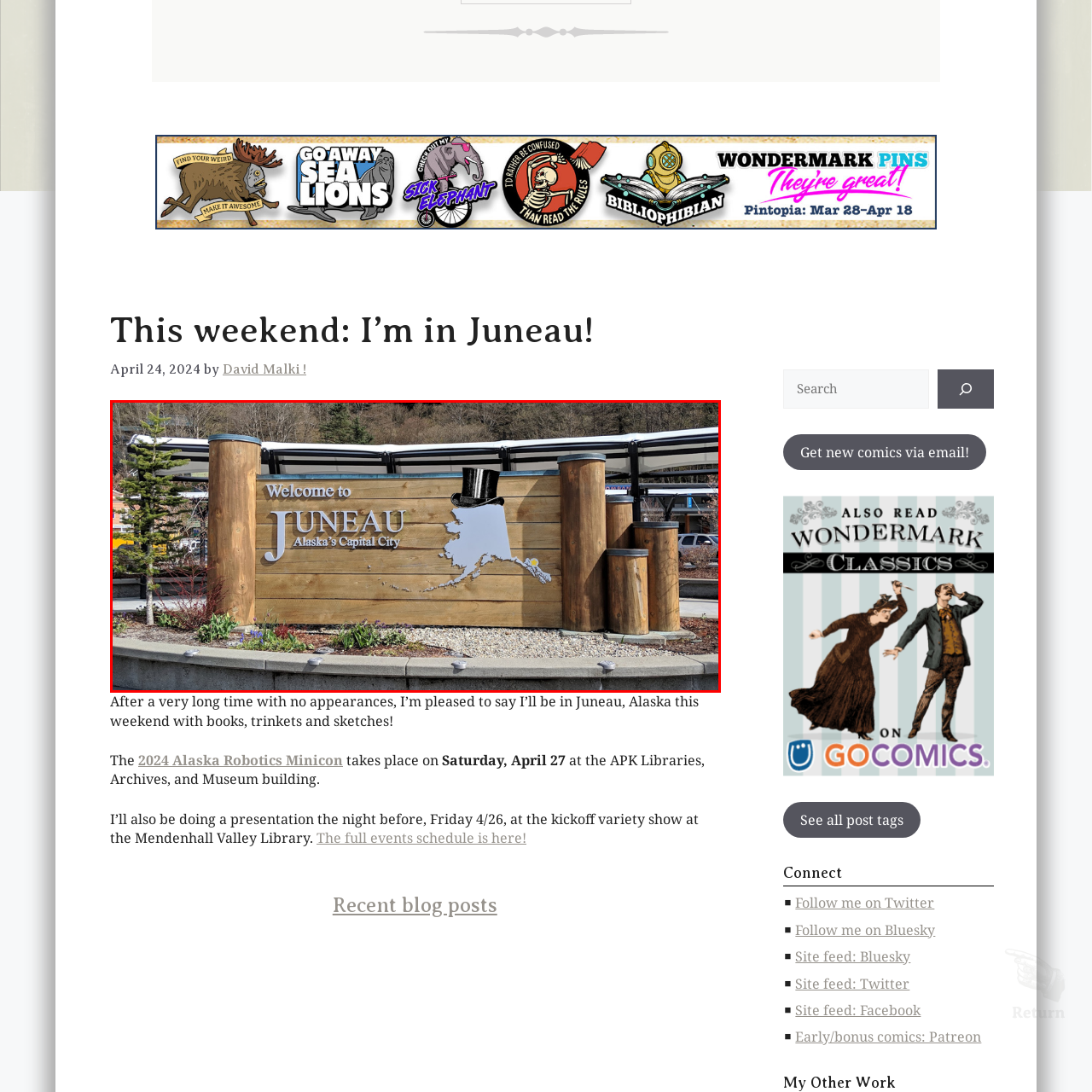Offer a thorough and descriptive summary of the image captured in the red bounding box.

The image showcases a welcoming sign that reads "Welcome to JUNEAU, Alaska's Capital City." The sign is prominently displayed against a backdrop of natural beauty, featuring wooden elements that convey a rustic charm. Notably, the outline of the state of Alaska is depicted on the sign, adorned with a whimsical top hat, adding a playful touch to the otherwise straightforward design. Surrounding the sign are landscaped areas with greenery and small plants, enhancing the inviting atmosphere of this notable location. This image captures both the identity of Juneau as a vibrant capital city and the unique character that visitors might appreciate upon arrival.